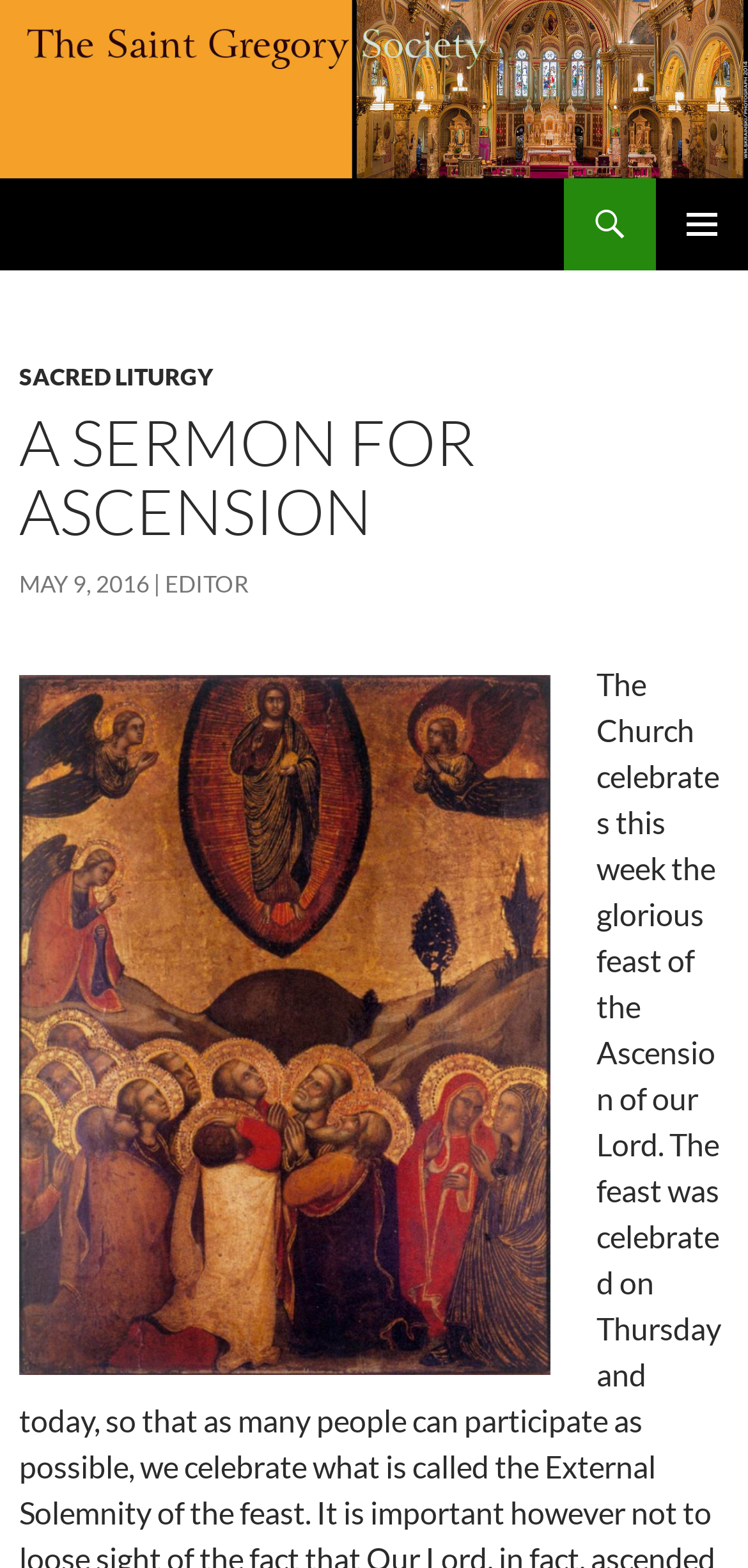Using the webpage screenshot, find the UI element described by alt="The Saint Gregory Society". Provide the bounding box coordinates in the format (top-left x, top-left y, bottom-right x, bottom-right y), ensuring all values are floating point numbers between 0 and 1.

[0.0, 0.042, 1.0, 0.065]